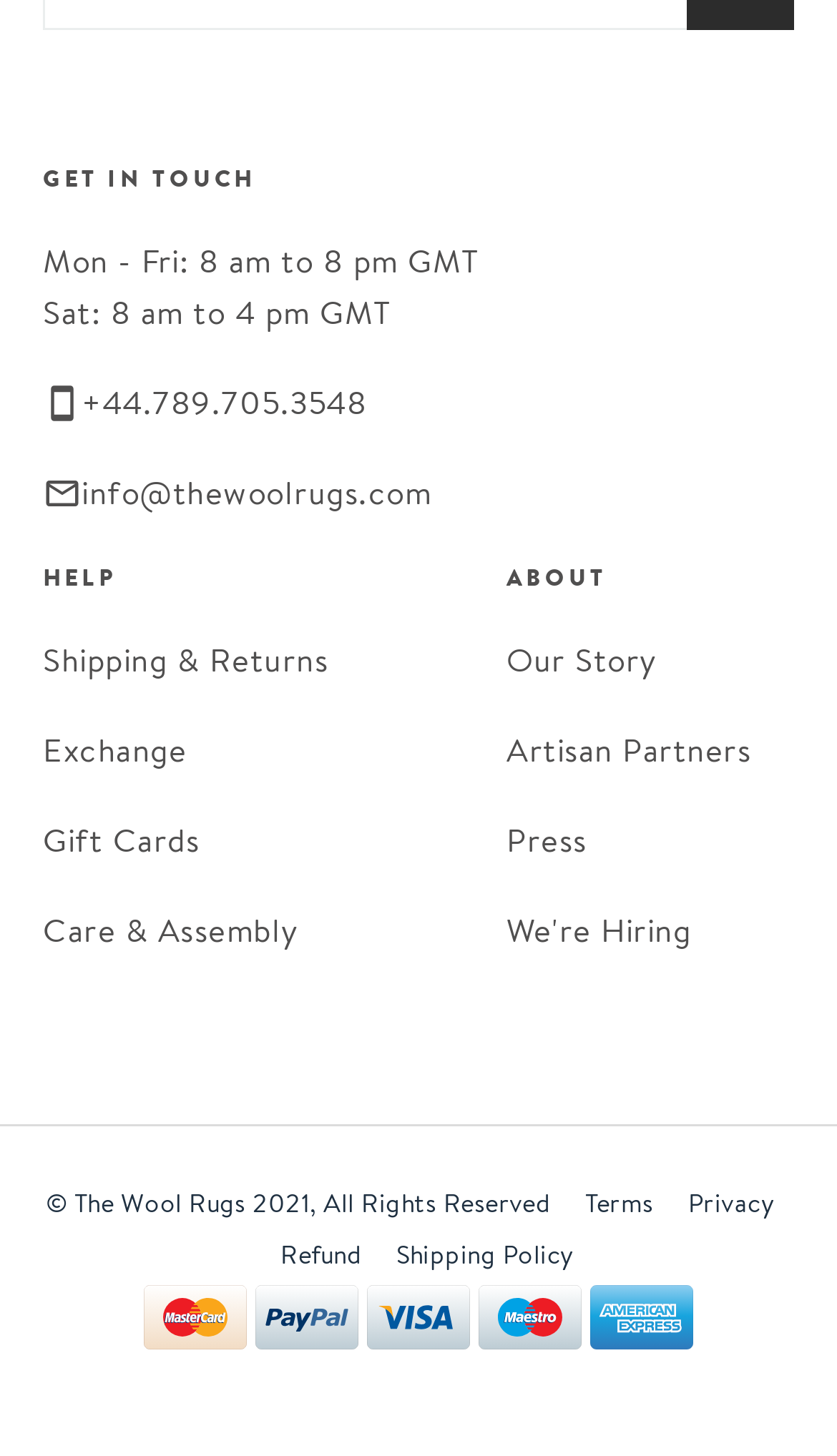What is the email address for getting in touch?
Based on the image, respond with a single word or phrase.

info@thewoolrugs.com